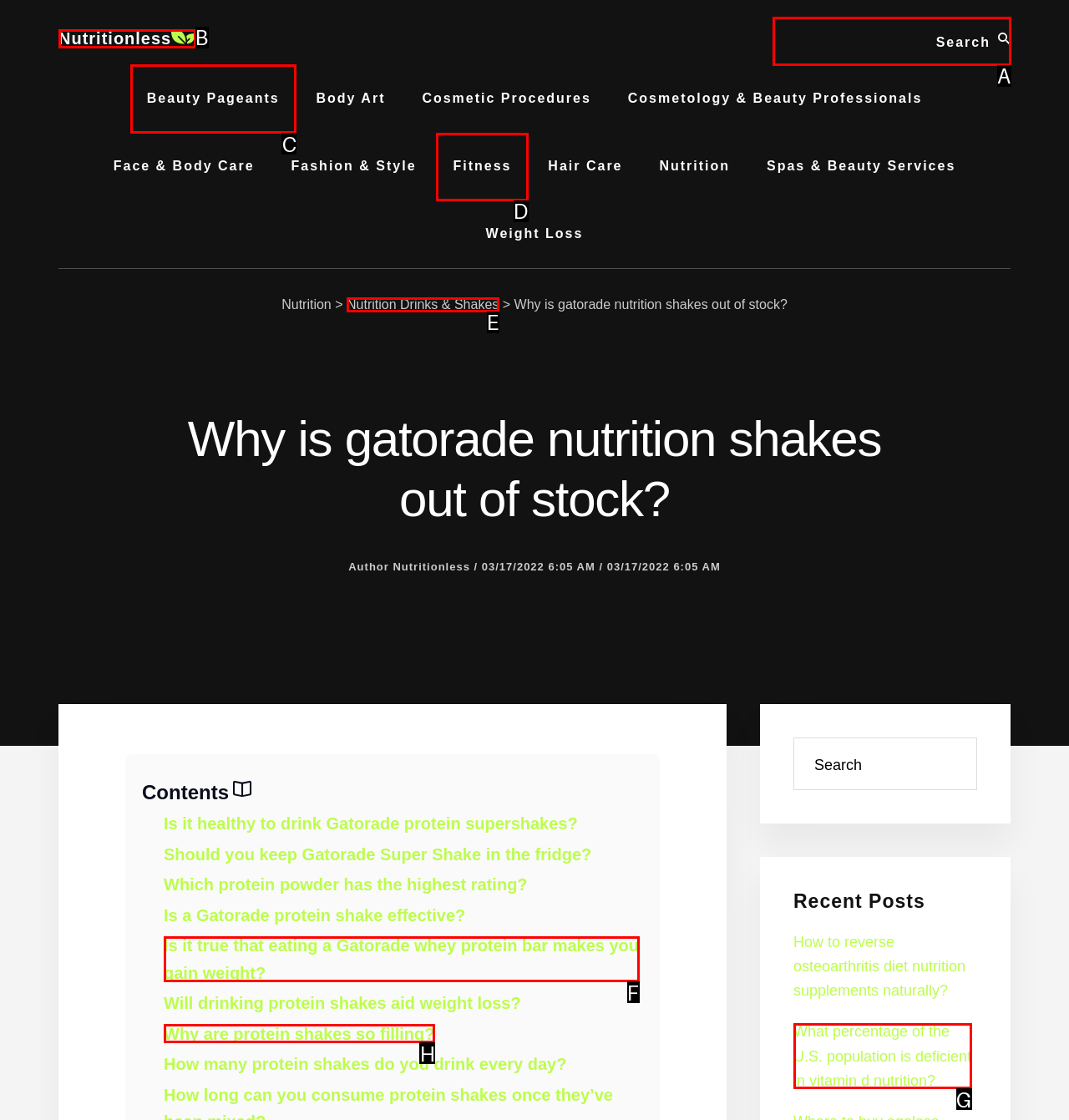Point out which HTML element you should click to fulfill the task: Click on Beauty Pageants link.
Provide the option's letter from the given choices.

C